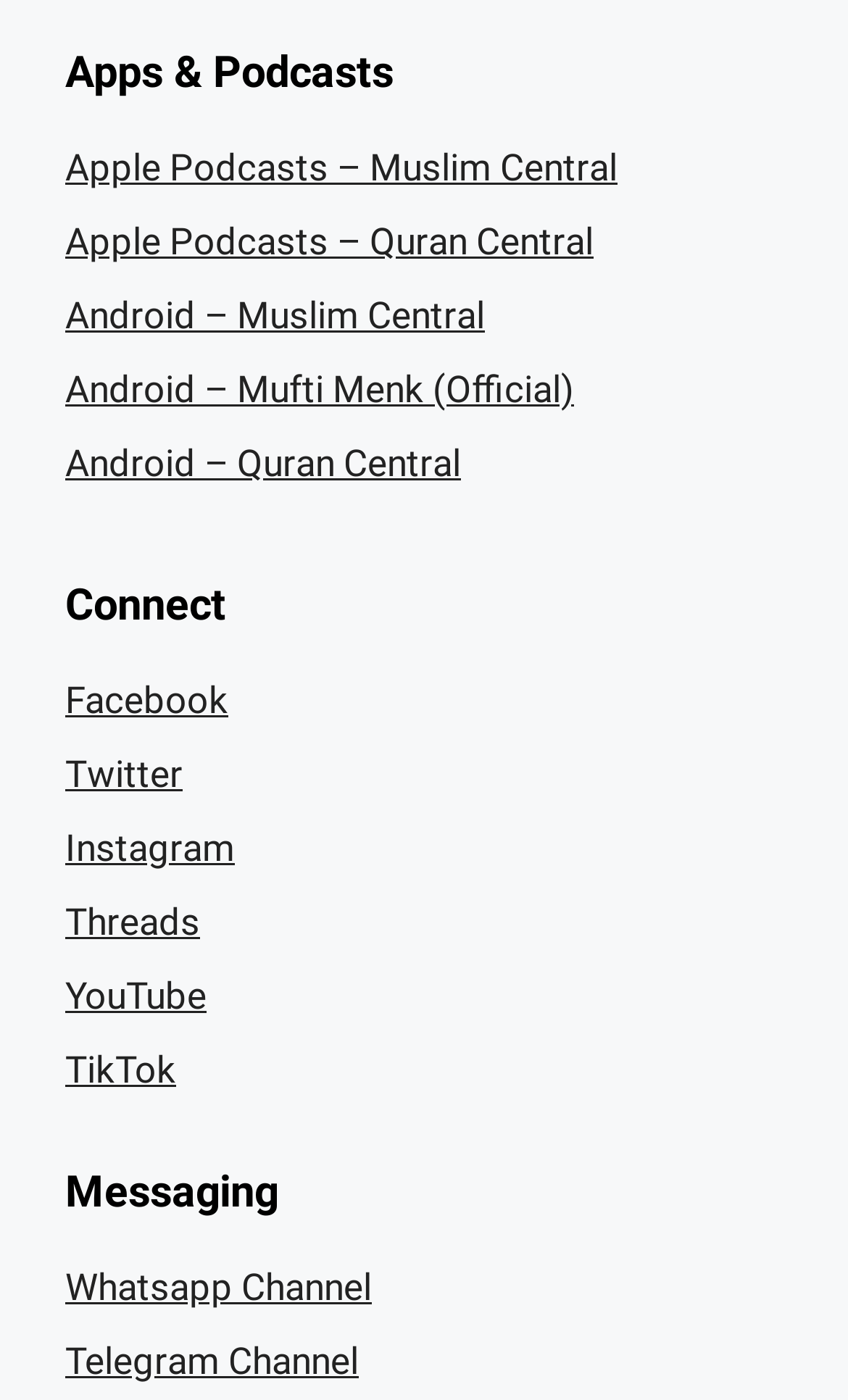Provide the bounding box coordinates of the HTML element described by the text: "Android – Muslim Central". The coordinates should be in the format [left, top, right, bottom] with values between 0 and 1.

[0.077, 0.21, 0.572, 0.241]